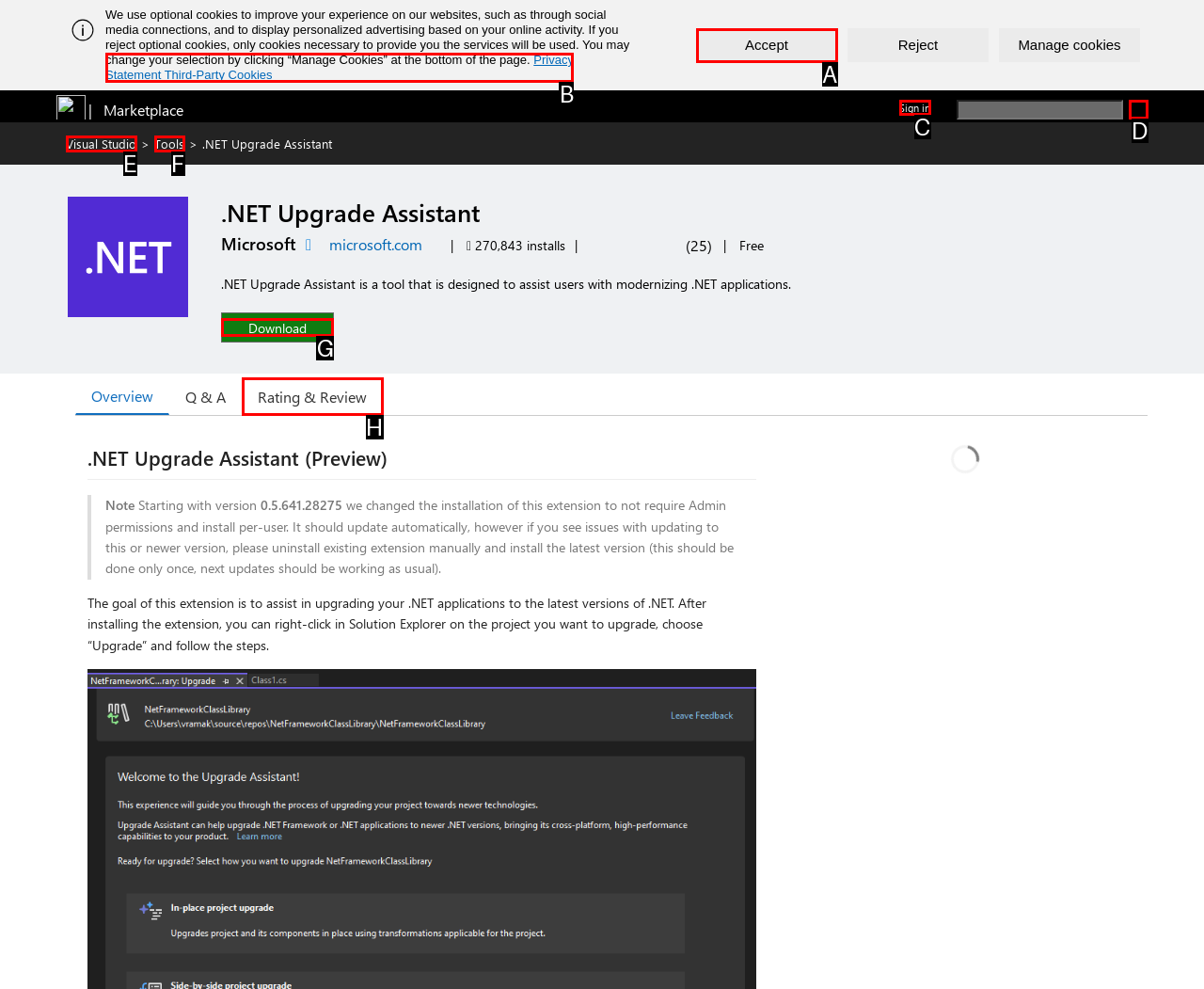Decide which HTML element to click to complete the task: Download .NET Upgrade Assistant Provide the letter of the appropriate option.

G